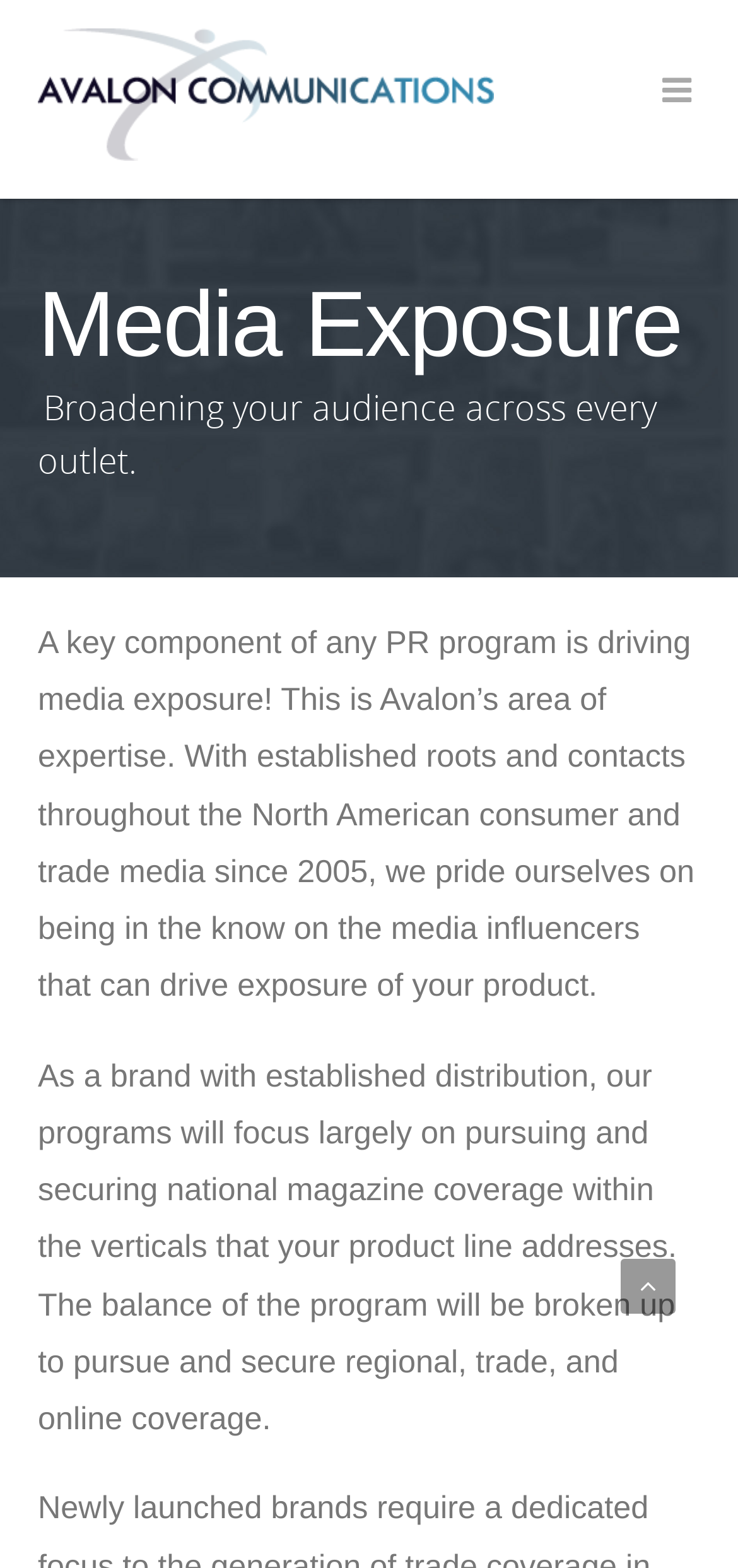Please look at the image and answer the question with a detailed explanation: How long has the company been in the media industry?

The company has been in the media industry since 2005, as mentioned in the text, which highlights their established roots and contacts throughout the North American consumer and trade media.